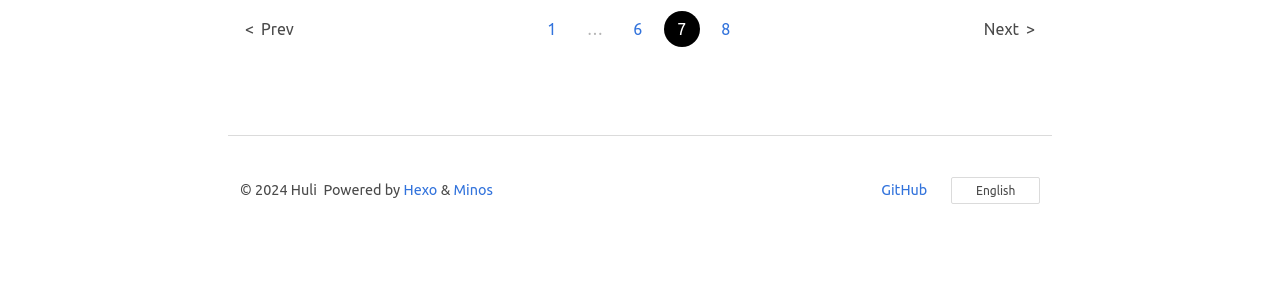Answer the question in a single word or phrase:
What is the language of the webpage?

English